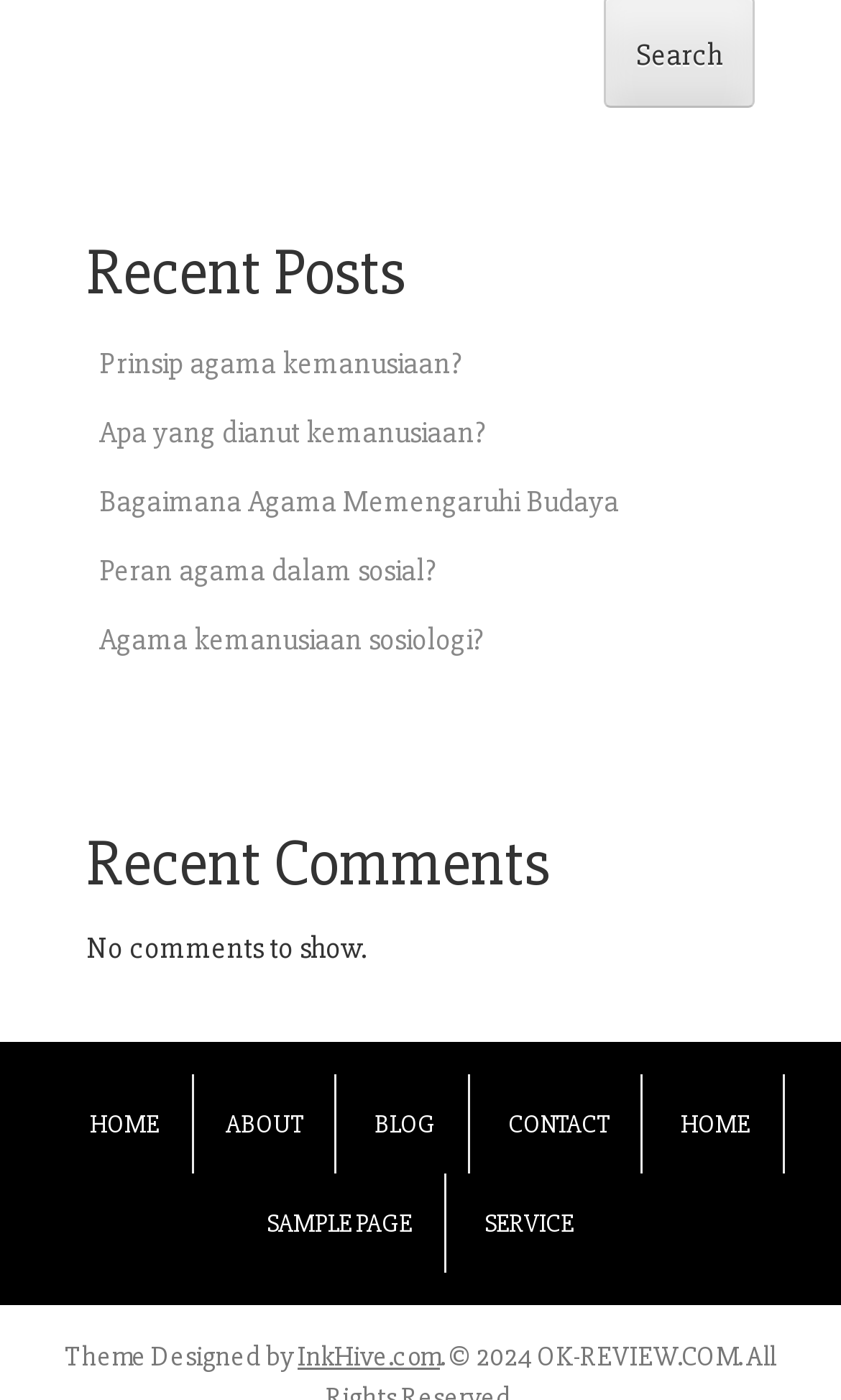Please find the bounding box coordinates of the element that you should click to achieve the following instruction: "read about principles of humanity". The coordinates should be presented as four float numbers between 0 and 1: [left, top, right, bottom].

[0.118, 0.247, 0.551, 0.273]